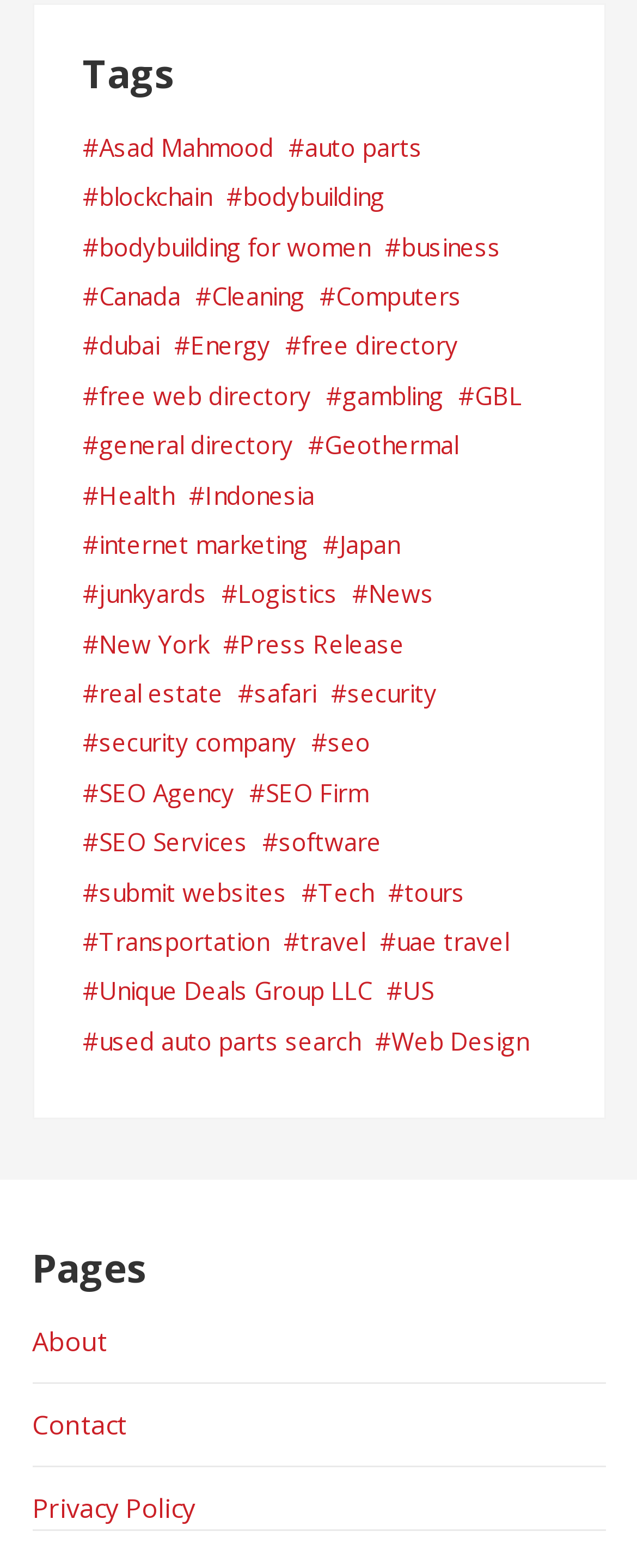Determine the bounding box coordinates of the element that should be clicked to execute the following command: "Go to the 'News' section".

[0.578, 0.366, 0.681, 0.391]